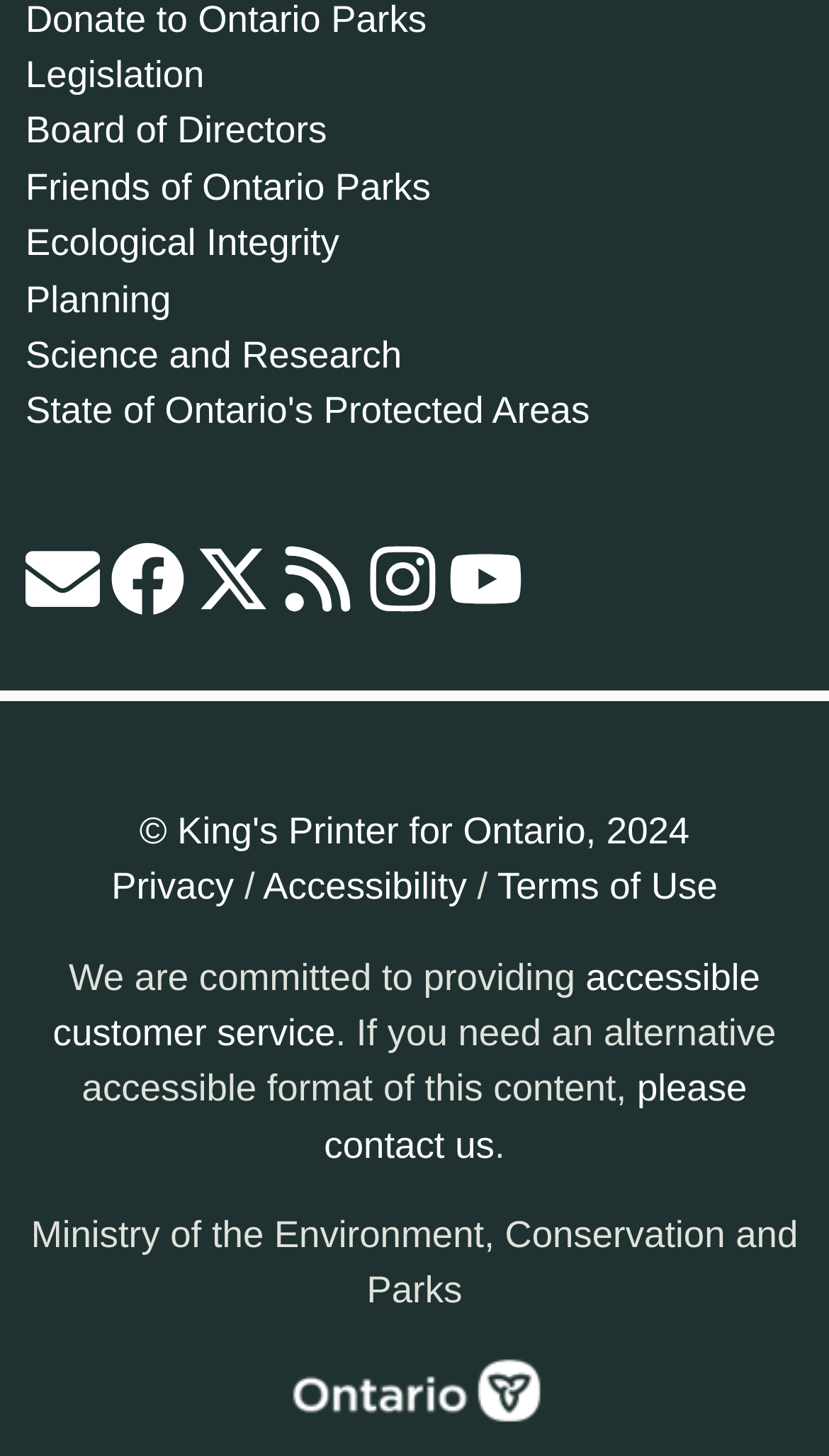Bounding box coordinates should be in the format (top-left x, top-left y, bottom-right x, bottom-right y) and all values should be floating point numbers between 0 and 1. Determine the bounding box coordinate for the UI element described as: Leave a reply

None